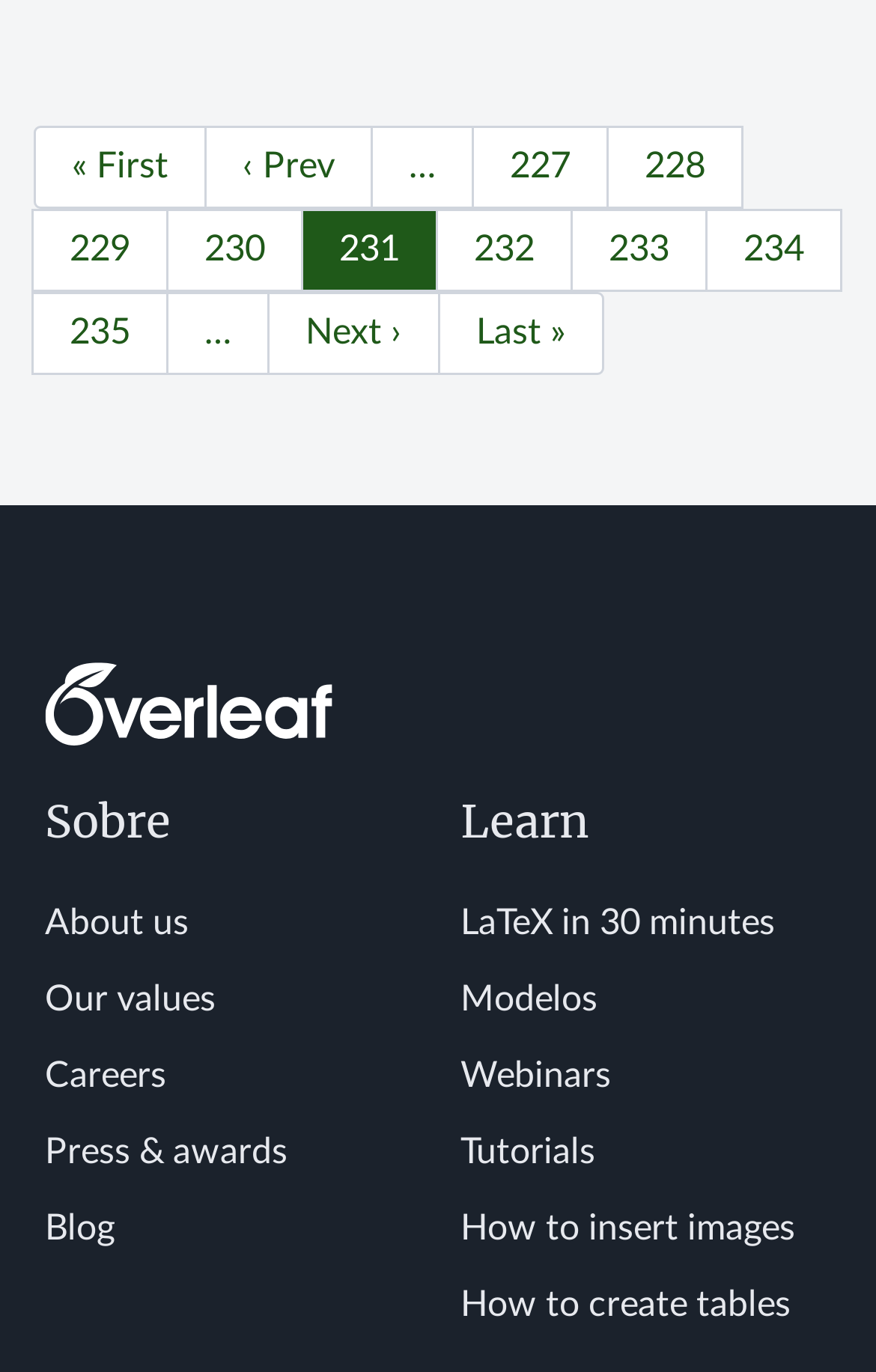Please find the bounding box coordinates of the element's region to be clicked to carry out this instruction: "Read about Overleaf".

[0.051, 0.483, 0.385, 0.544]